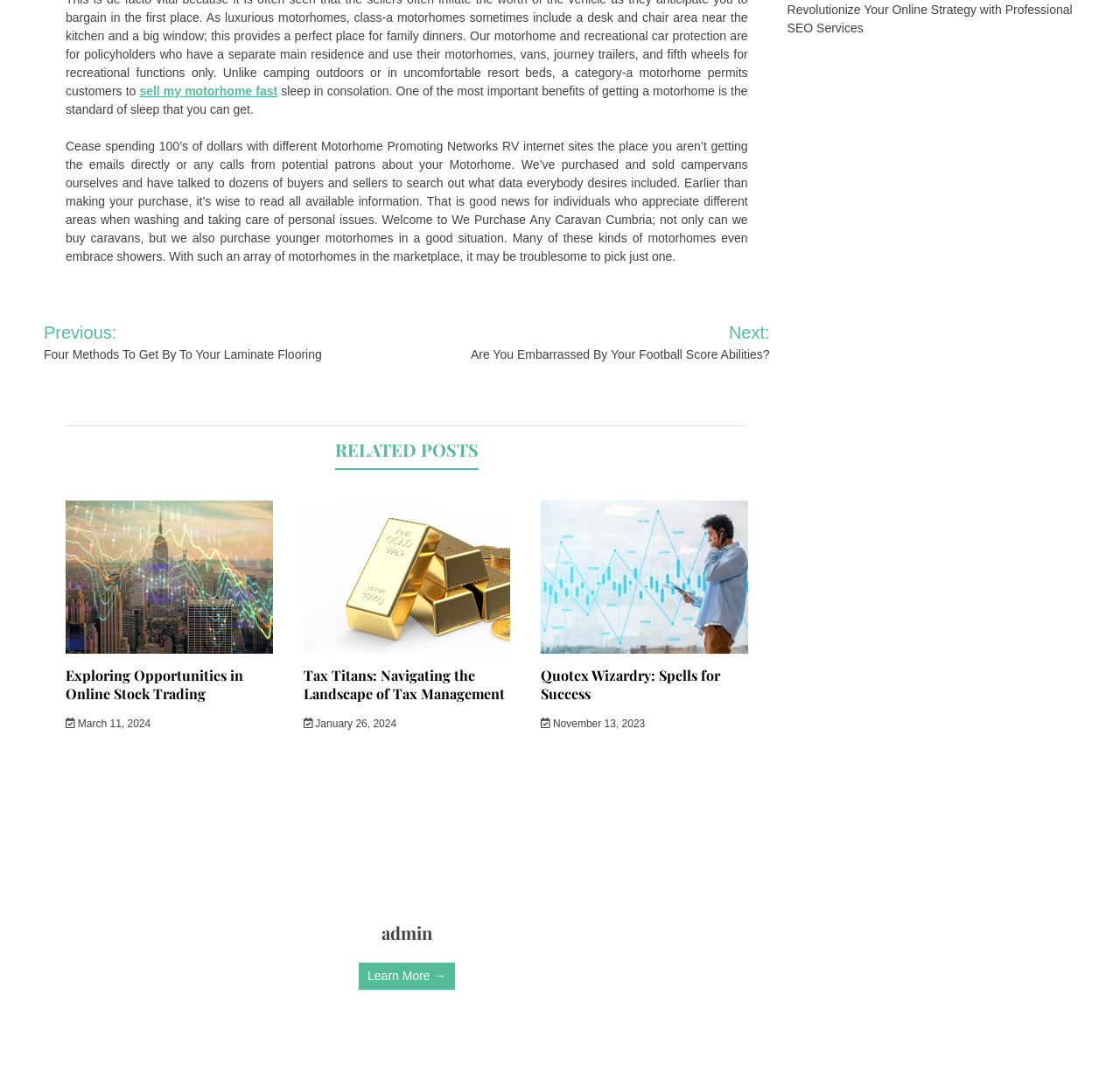Using the description: "Quotex Wizardry: Spells for Success", determine the UI element's bounding box coordinates. Ensure the coordinates are in the format of four float numbers between 0 and 1, i.e., [left, top, right, bottom].

[0.483, 0.617, 0.643, 0.651]